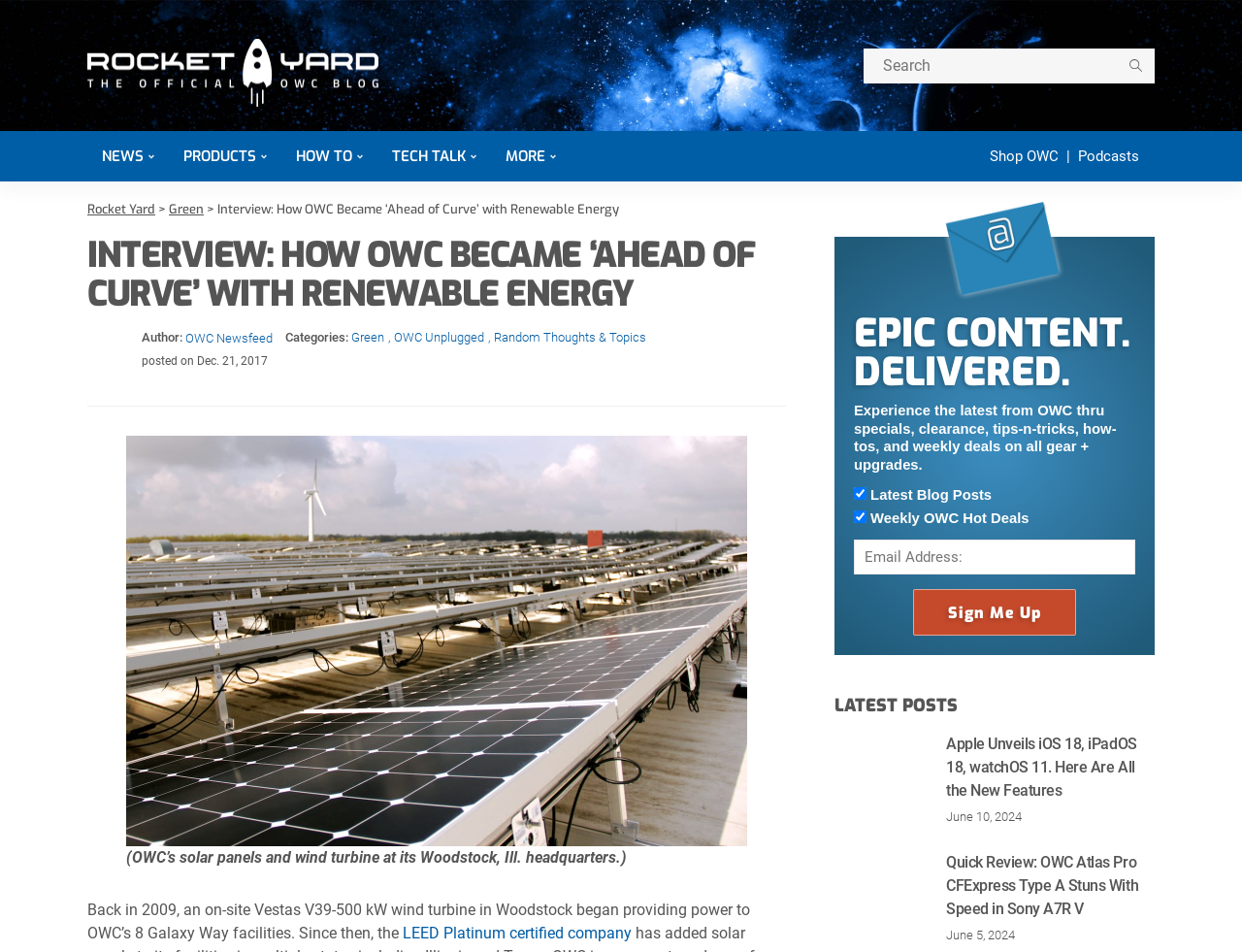Pinpoint the bounding box coordinates of the element to be clicked to execute the instruction: "search for something".

[0.695, 0.051, 0.93, 0.088]